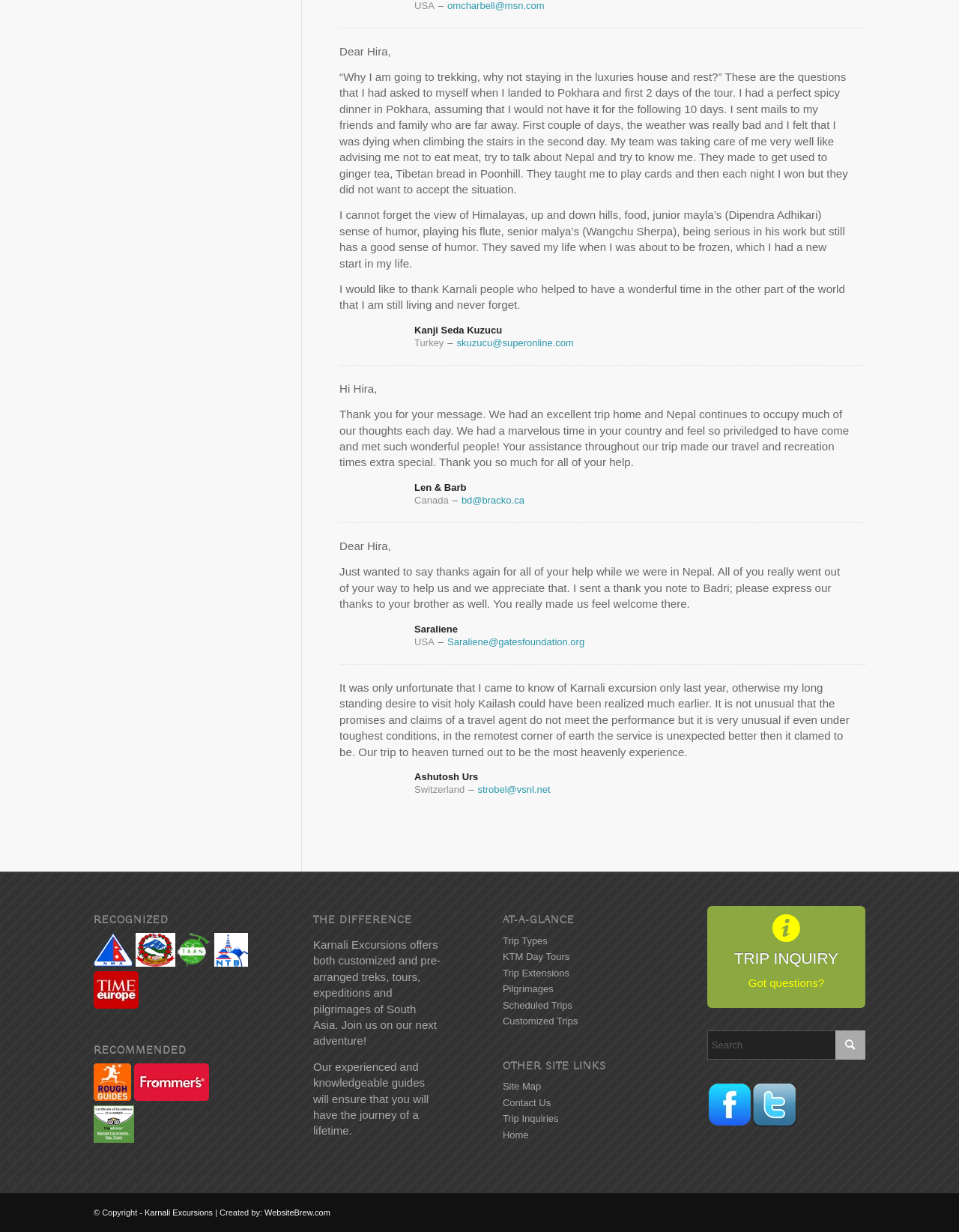Locate the bounding box coordinates of the clickable part needed for the task: "Contact Us".

[0.524, 0.89, 0.574, 0.9]